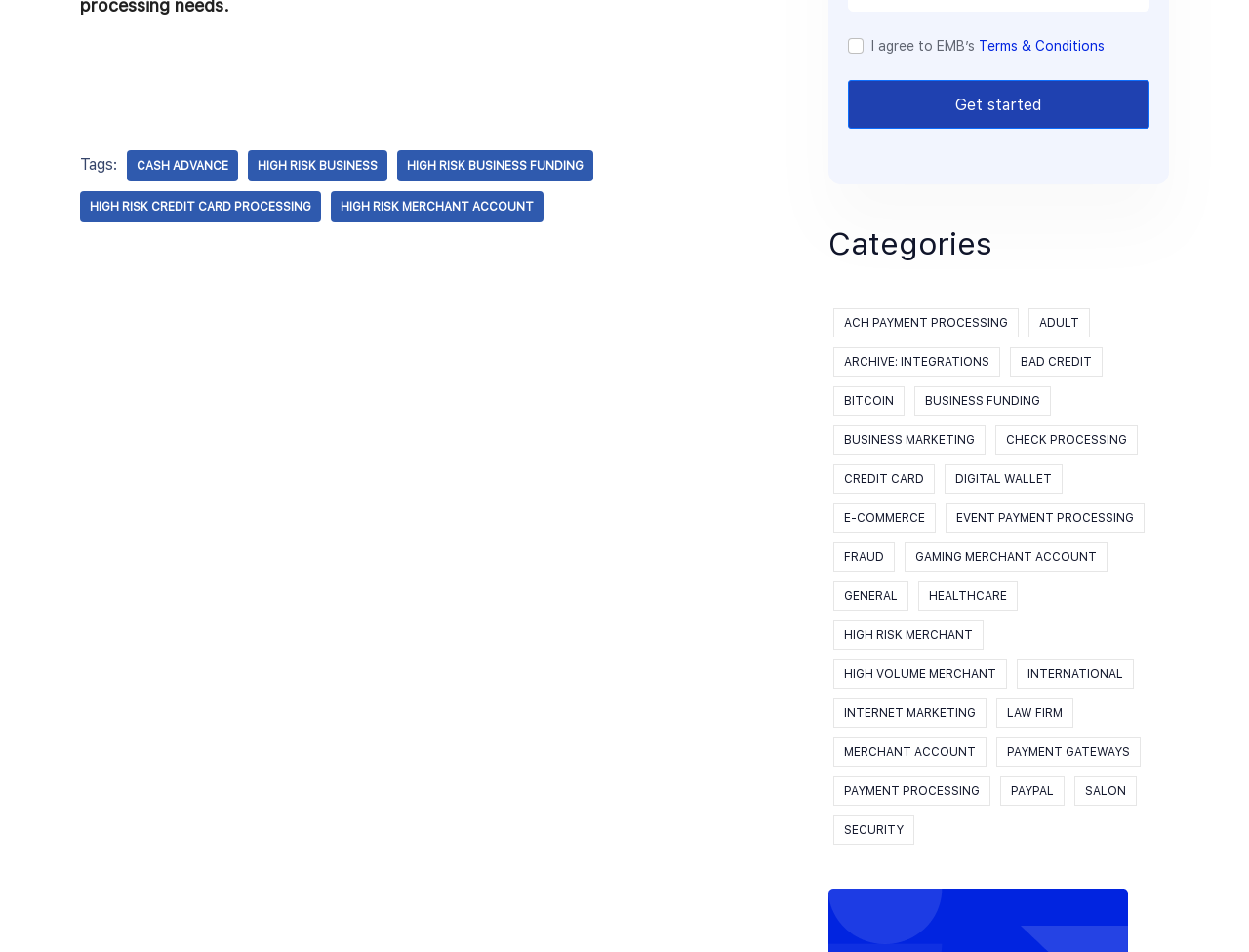Identify the bounding box of the UI element described as follows: "E-Commerce". Provide the coordinates as four float numbers in the range of 0 to 1 [left, top, right, bottom].

[0.667, 0.529, 0.749, 0.56]